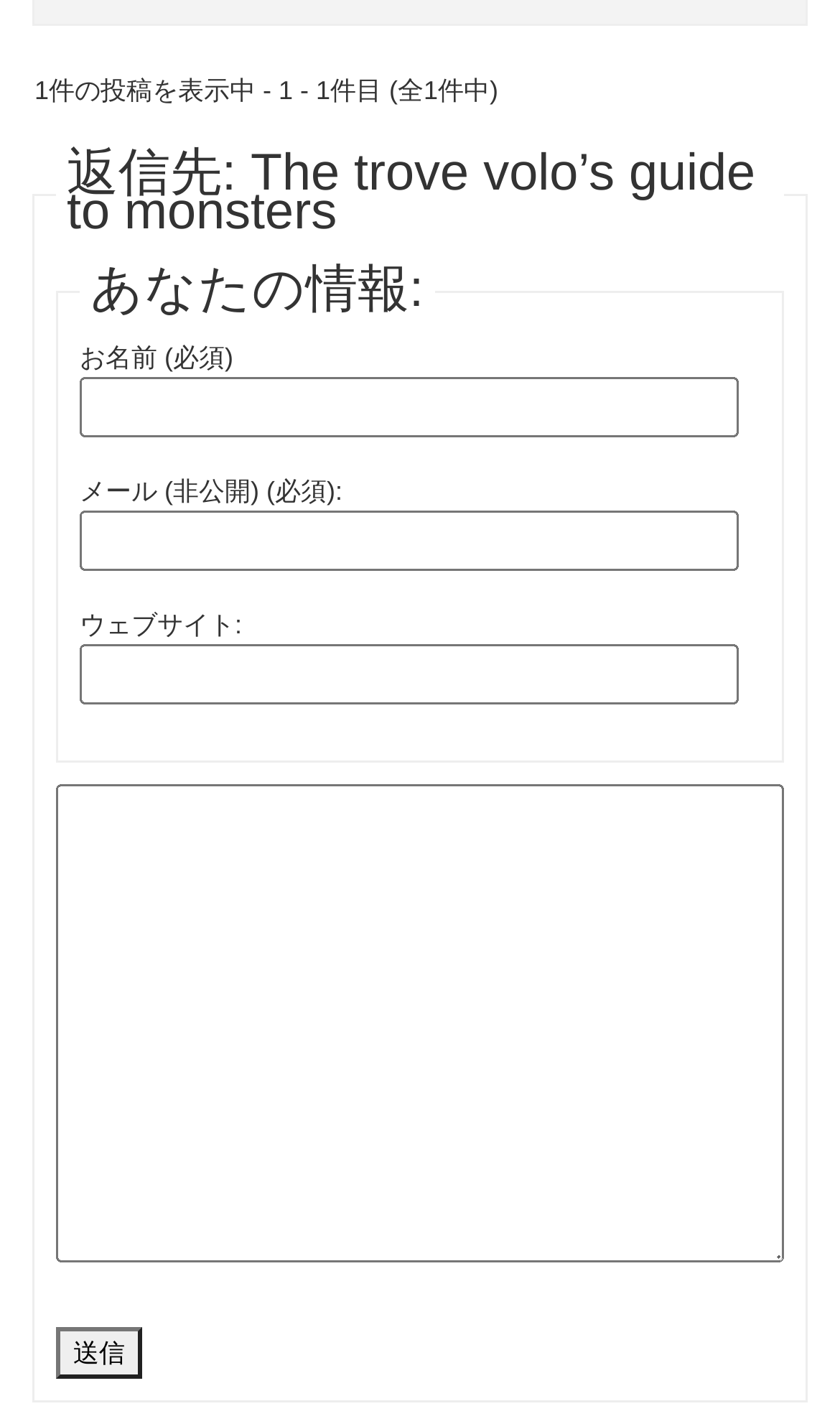Provide a short answer to the following question with just one word or phrase: How many input fields are there?

5